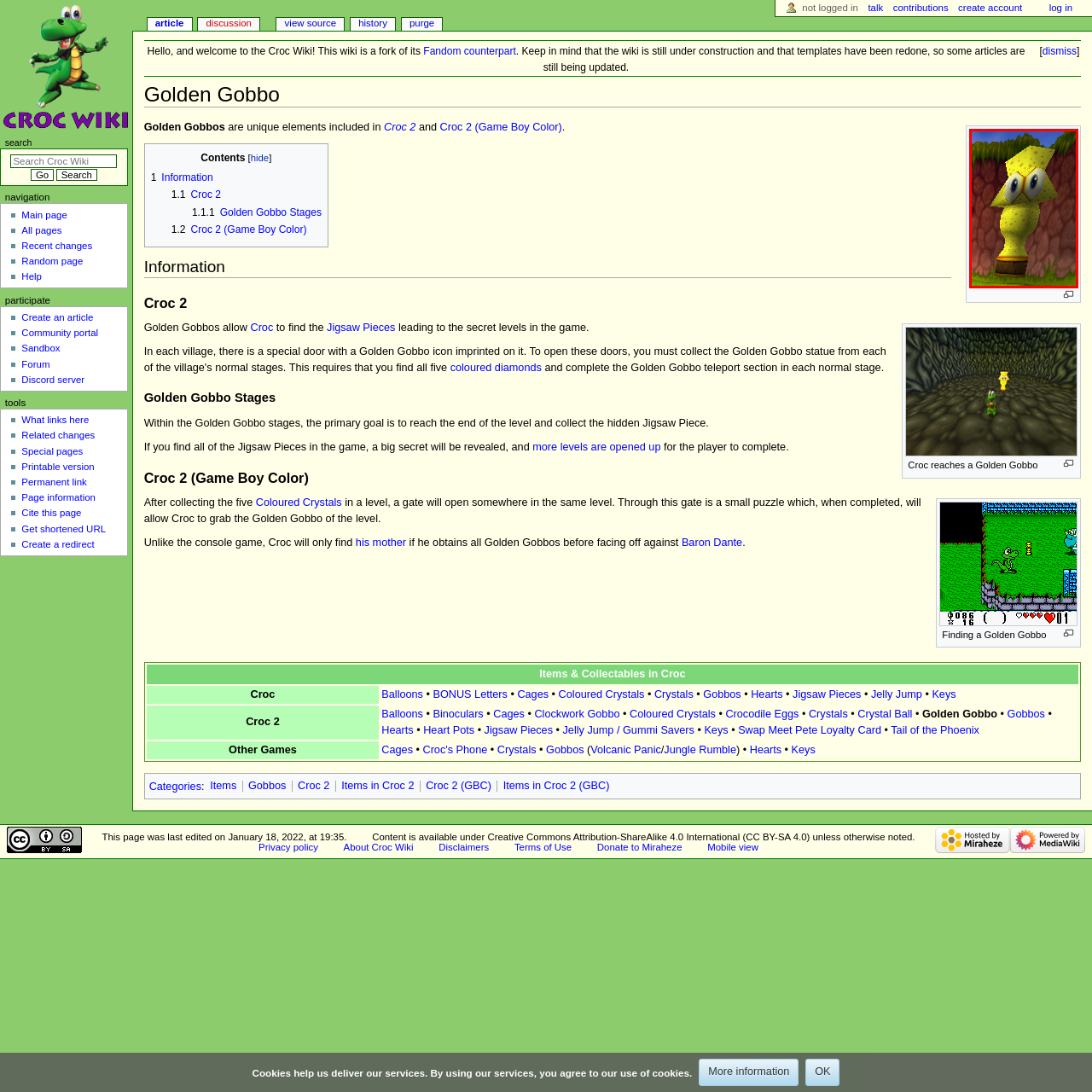Thoroughly describe the contents of the image enclosed in the red rectangle.

The image depicts a character known as a Golden Gobbo, prominently featured in the Croc video game series. The Golden Gobbo is characterized by its distinctive yellow color and a whimsical, cartoonish design, with large eyes and a unique, star-like shape. This character plays a crucial role in the gameplay of Croc 2 and Croc 2 (Game Boy Color), acting as a collectible item that players aim to find. The backdrop reveals a vibrant game environment, showcasing textured terrains with a mix of grassy and rocky elements, which adds to the magical atmosphere of the game. The Golden Gobbos are not only significant for collecting but also contribute to unlocking secret levels, enhancing the player's journey through the game.